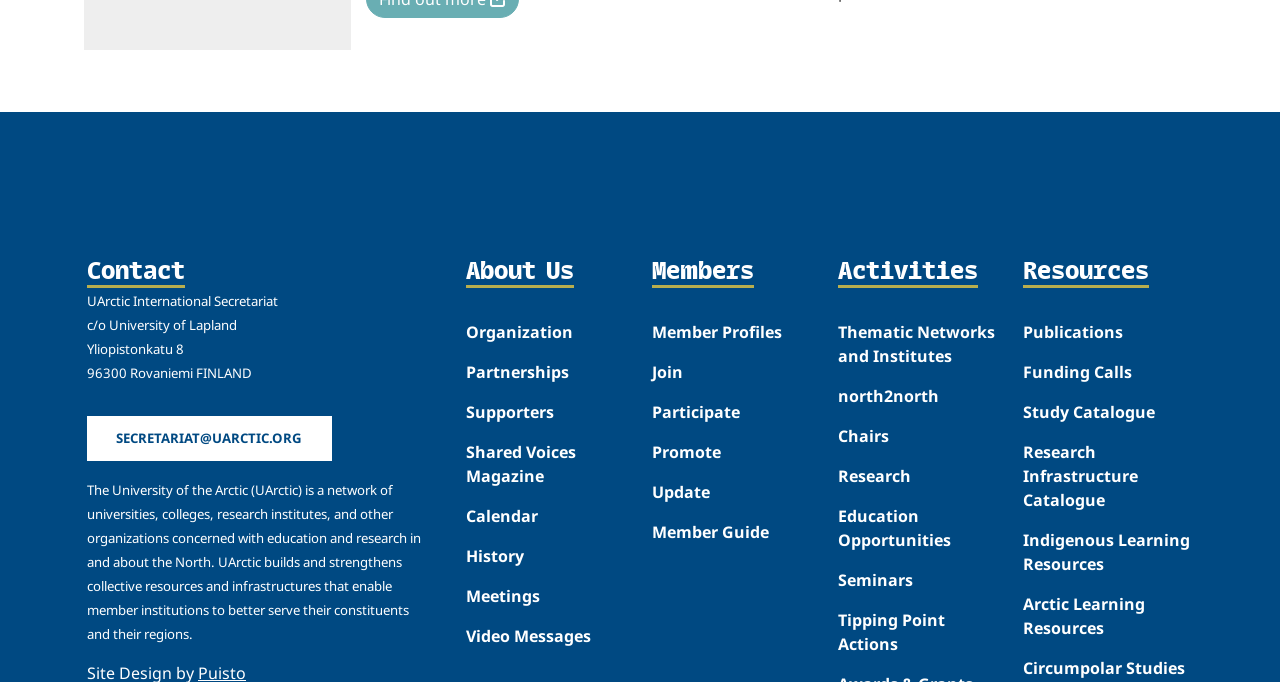Bounding box coordinates should be provided in the format (top-left x, top-left y, bottom-right x, bottom-right y) with all values between 0 and 1. Identify the bounding box for this UI element: Funding Calls

[0.799, 0.527, 0.885, 0.563]